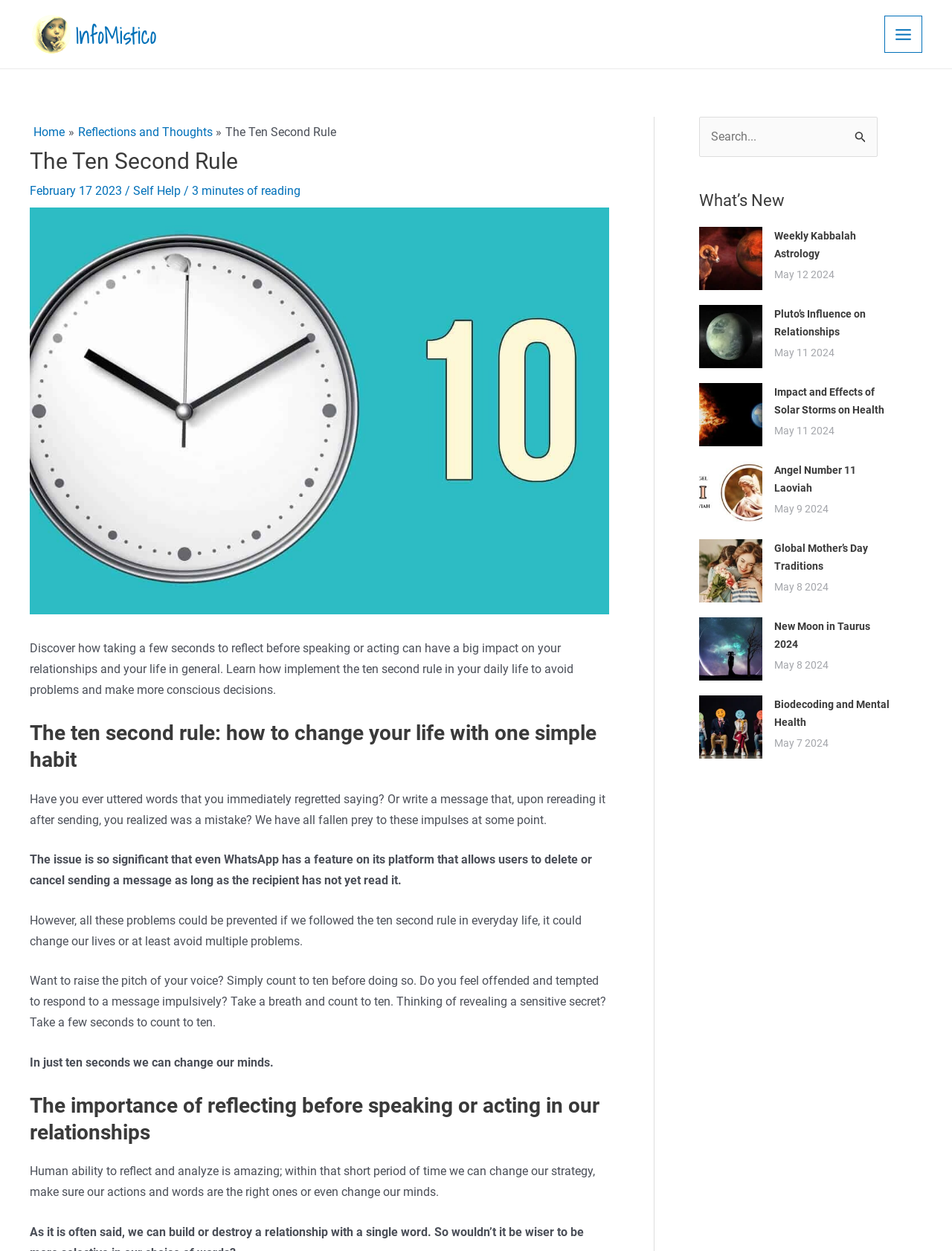Identify and provide the bounding box for the element described by: "Main Menu".

[0.929, 0.012, 0.969, 0.042]